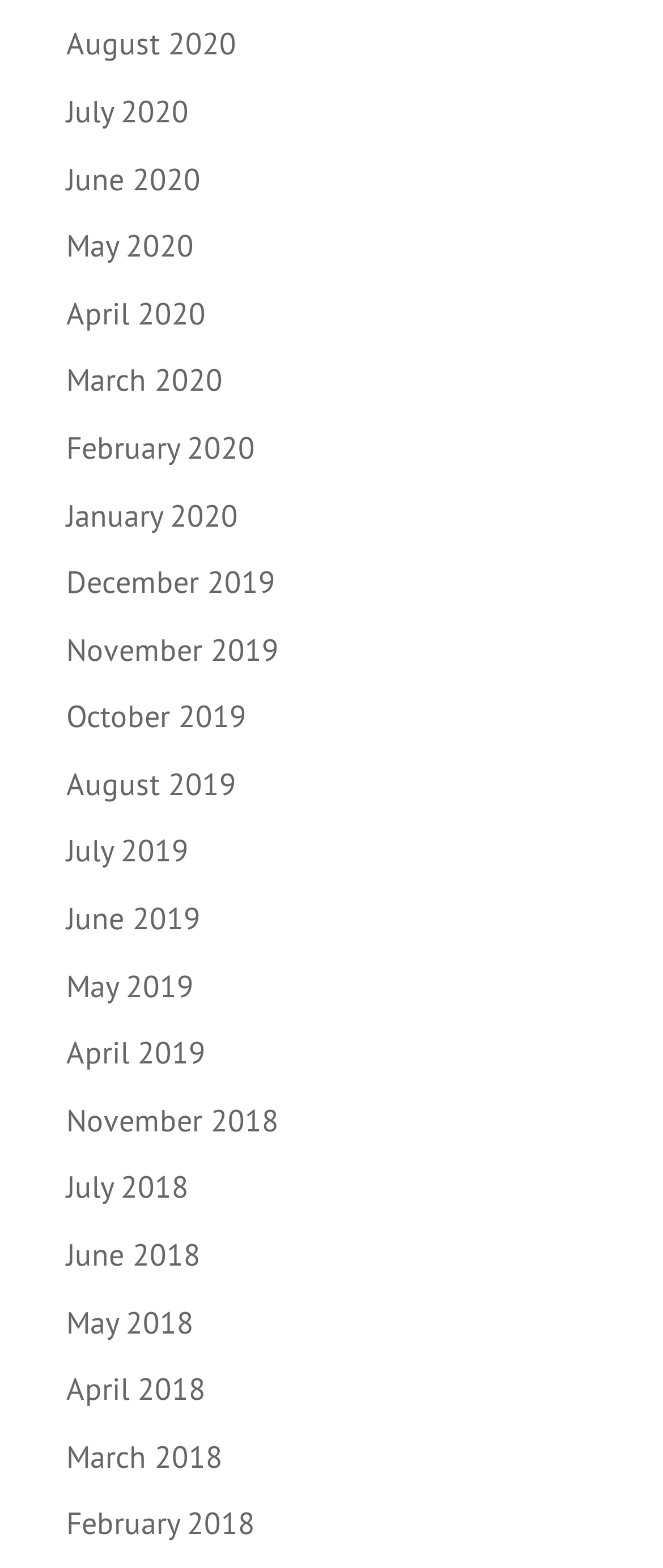How many months are listed in 2020?
Use the information from the screenshot to give a comprehensive response to the question.

I counted the number of links with '2020' in their text and found that there are 12 months listed in 2020, from January to December.